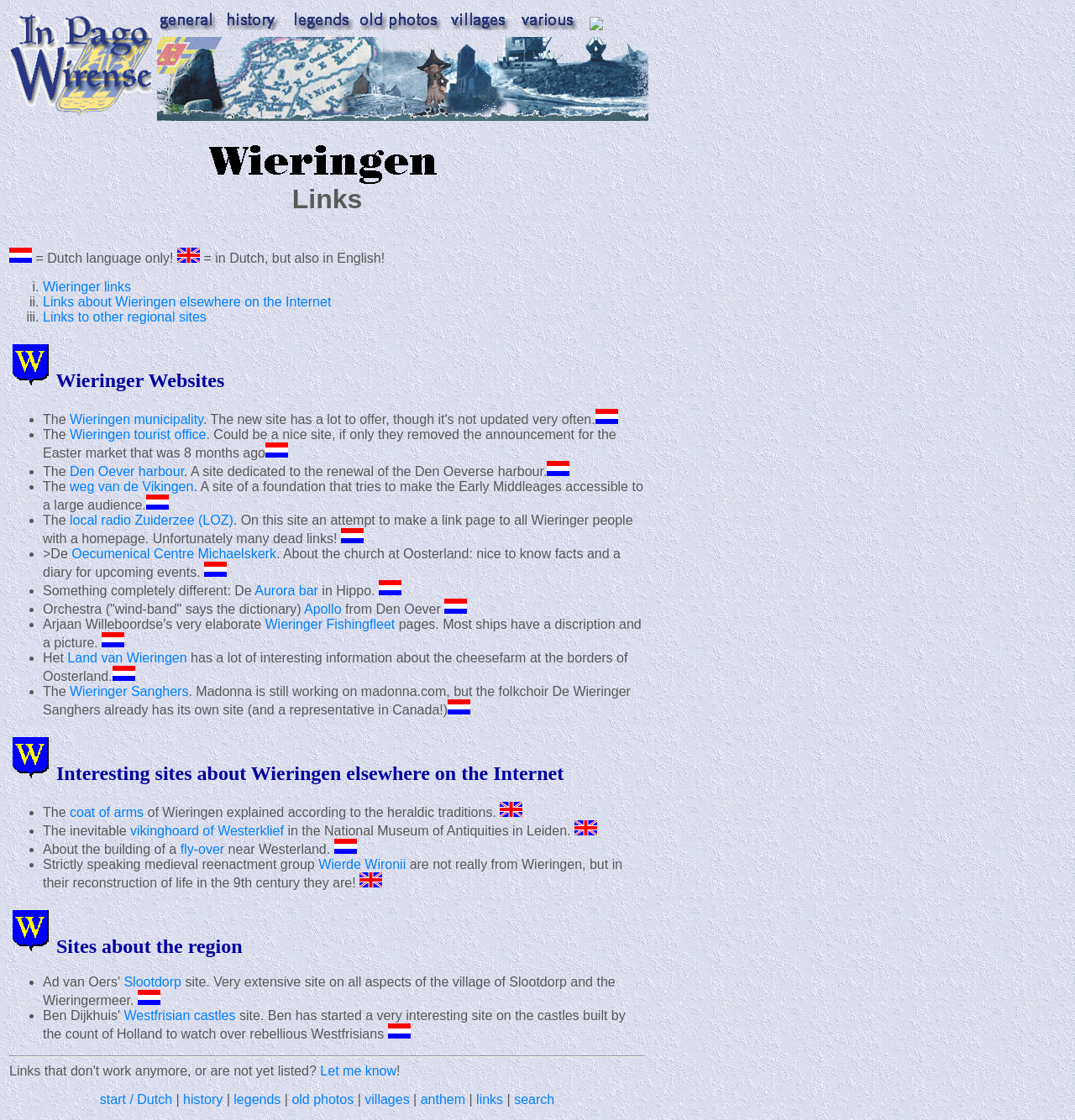Predict the bounding box coordinates for the UI element described as: "Oecumenical Centre Michaelskerk". The coordinates should be four float numbers between 0 and 1, presented as [left, top, right, bottom].

[0.067, 0.488, 0.257, 0.501]